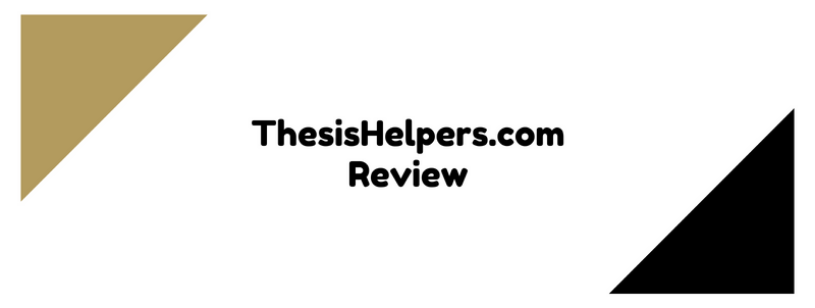Capture every detail in the image and describe it fully.

The image displays a striking banner for a review of ThesisHelpers.com, featuring a clean white background contrasted by bold geometric shapes in gold and black at the corners. The title "ThesisHelpers.com Review" is prominently displayed in a large, playful font, emphasizing the focus of the discussion. This visual serves as an engaging introduction to an in-depth analysis of the services provided by ThesisHelpers.com, which promises assistance in creating professional theses. The design integrates modern aesthetics with a professional tone, inviting readers to explore the quality, reliability, and overall value of the website's offerings.